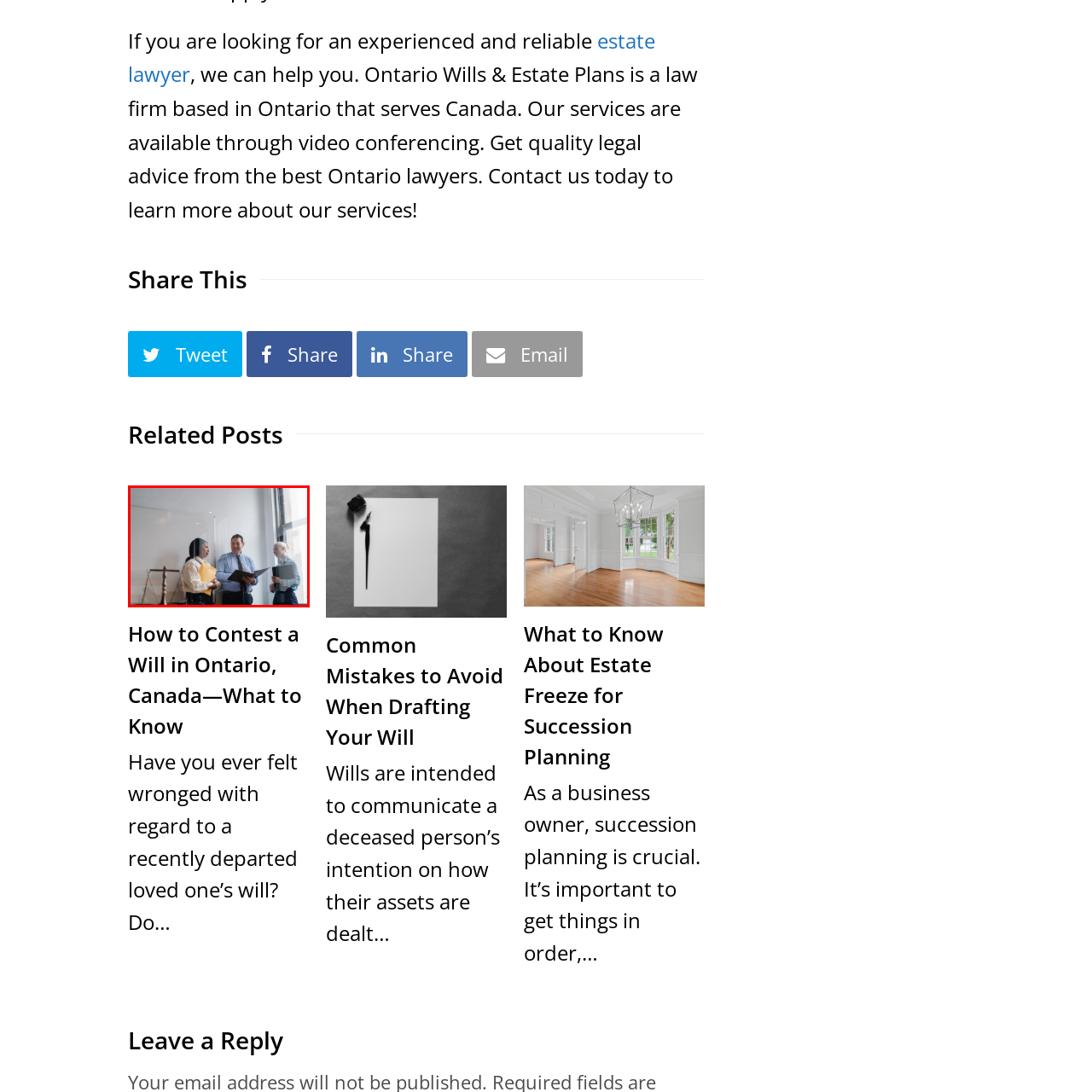How many individuals are engaged in the discussion?
Carefully examine the image highlighted by the red bounding box and provide a detailed answer to the question.

The image depicts a collaborative approach to legal matters, and there are three individuals engaged in the discussion, each with a different role or contribution to the conversation.